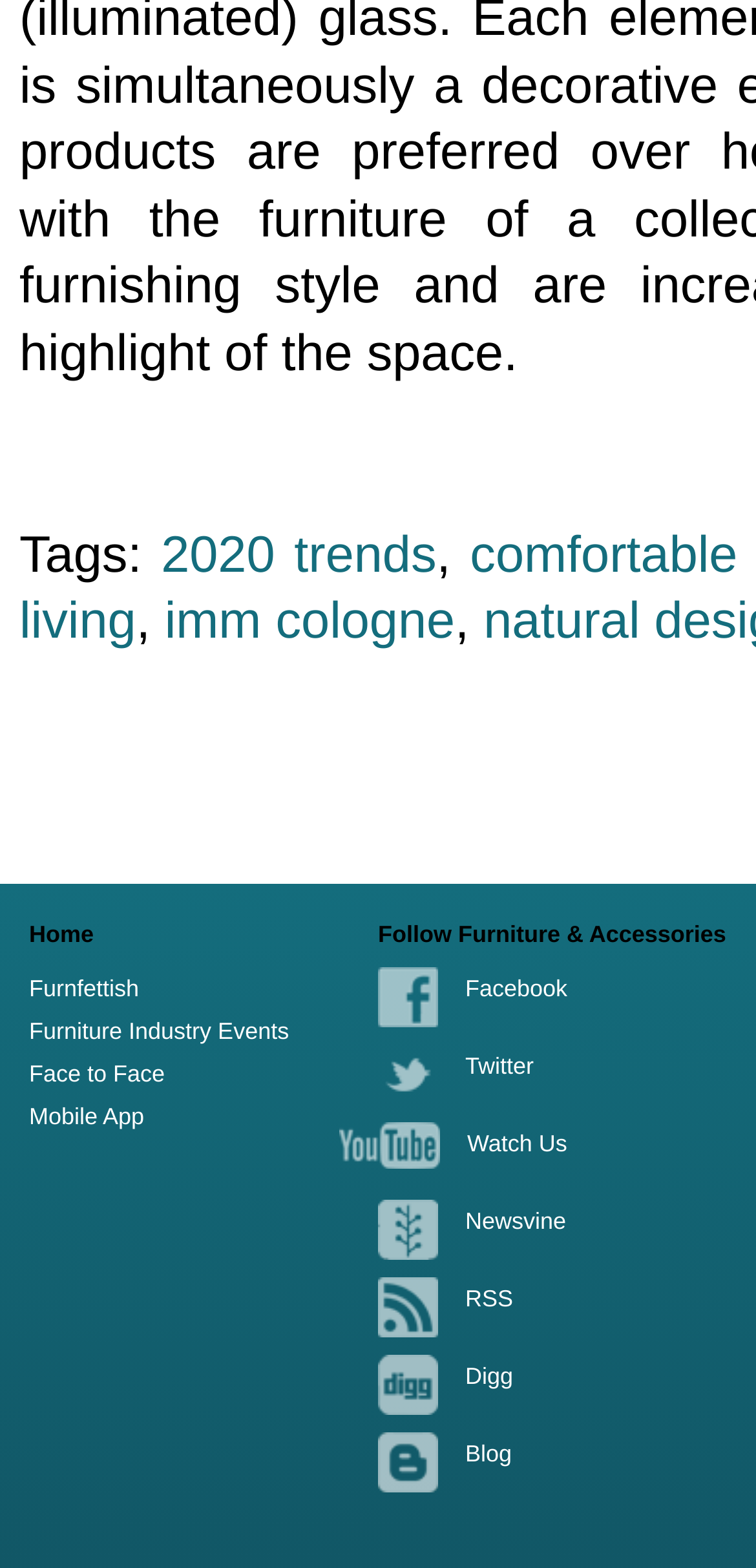Please specify the bounding box coordinates of the area that should be clicked to accomplish the following instruction: "Visit Furnfettish". The coordinates should consist of four float numbers between 0 and 1, i.e., [left, top, right, bottom].

[0.038, 0.621, 0.184, 0.639]